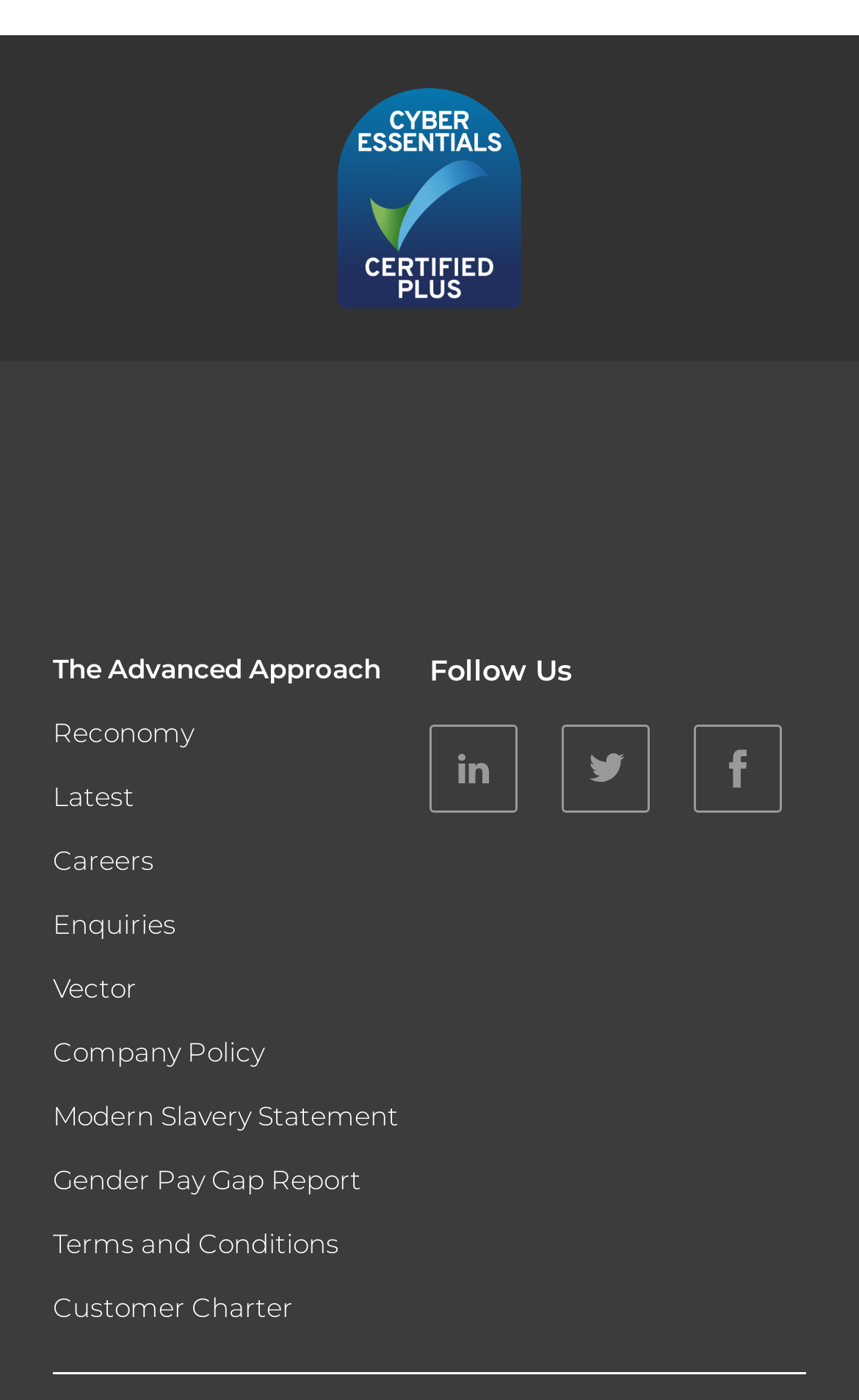Determine the bounding box coordinates of the region I should click to achieve the following instruction: "Browse Tourism articles". Ensure the bounding box coordinates are four float numbers between 0 and 1, i.e., [left, top, right, bottom].

None